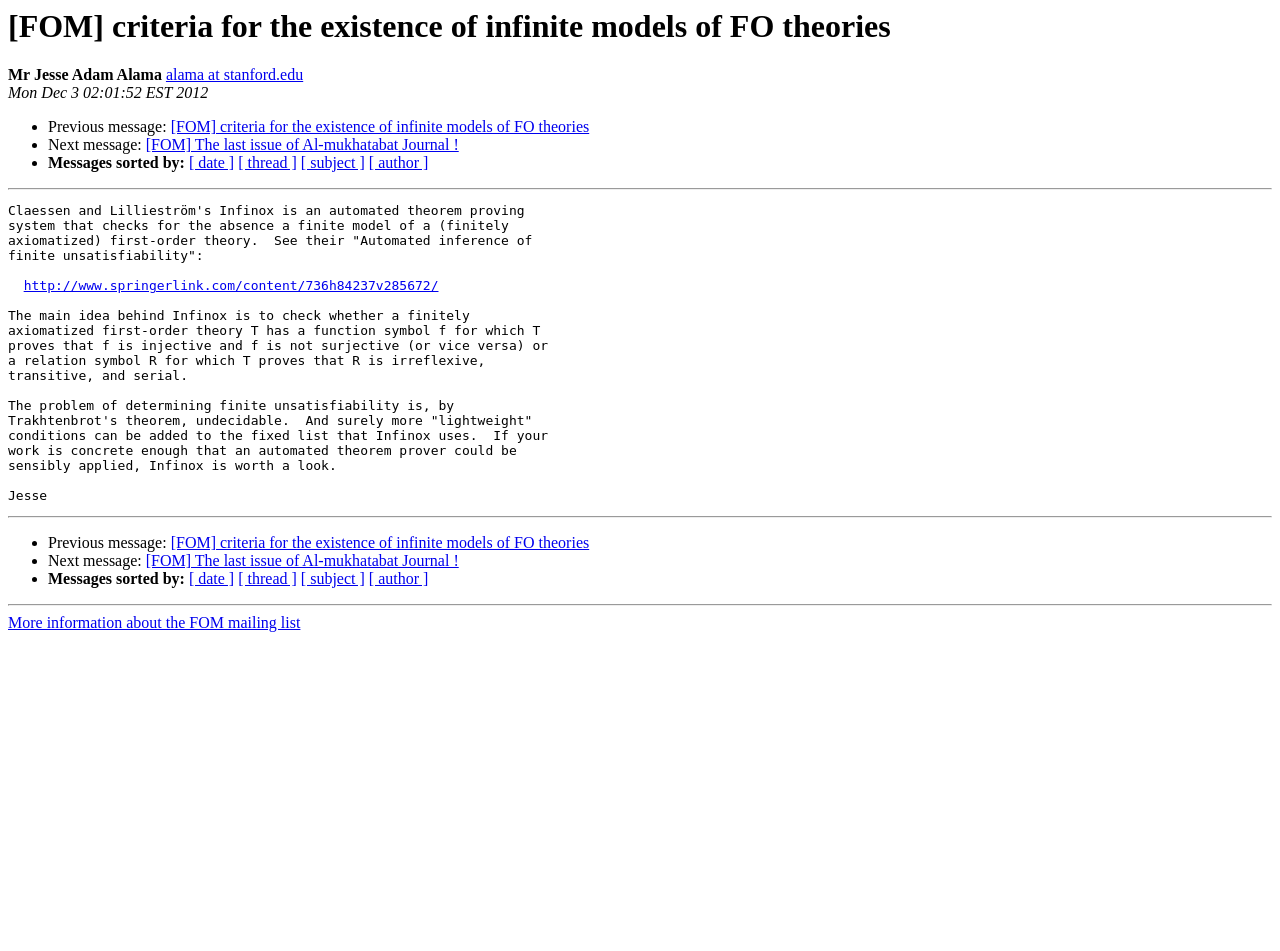Provide your answer to the question using just one word or phrase: What is the date of the message?

Mon Dec 3 02:01:52 EST 2012